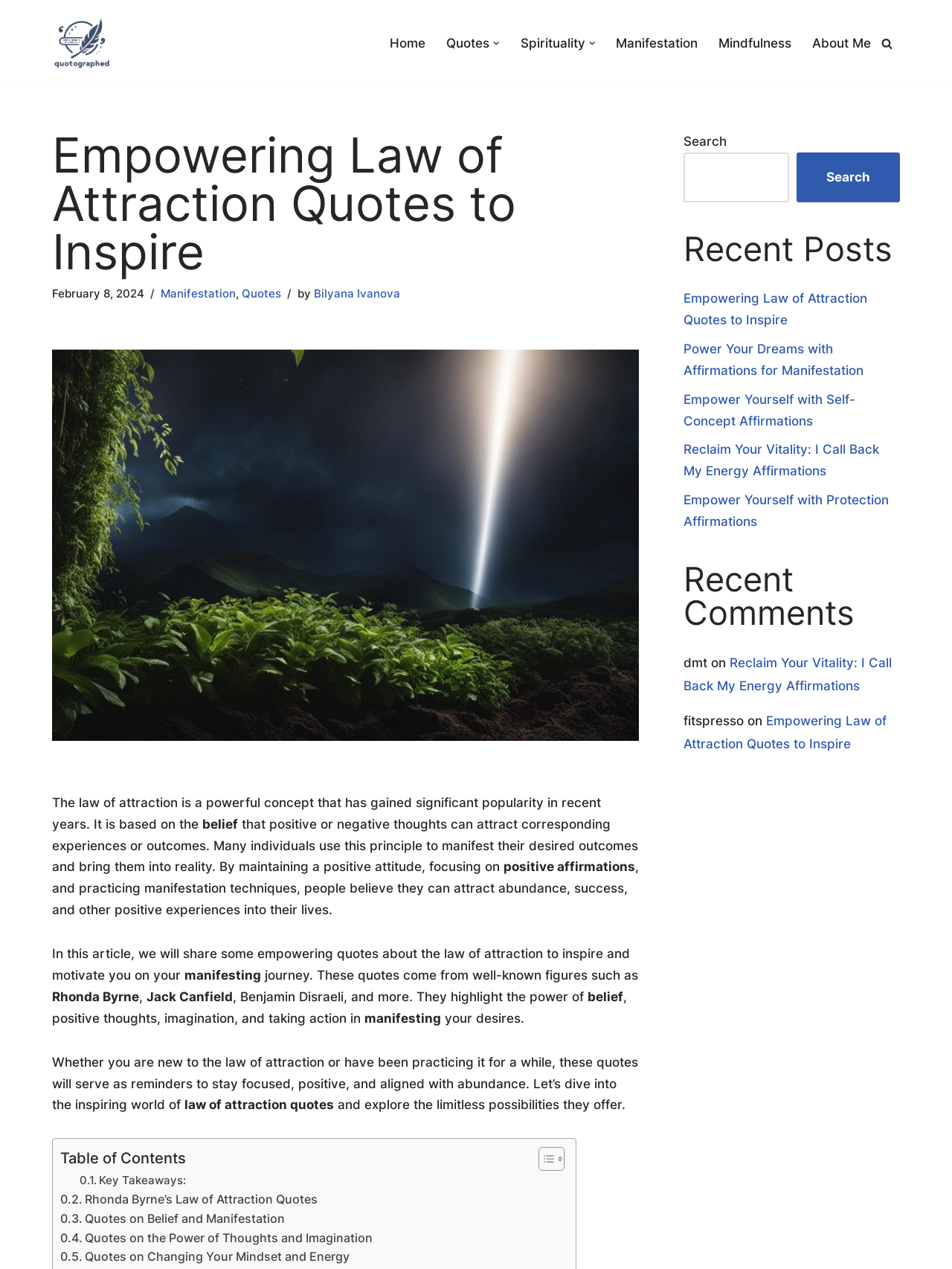Review the image closely and give a comprehensive answer to the question: What is the category of the article 'Power Your Dreams with Affirmations for Manifestation'?

I inferred this answer by looking at the link 'Power Your Dreams with Affirmations for Manifestation' which is categorized under 'Manifestation' in the 'Recent Posts' section.